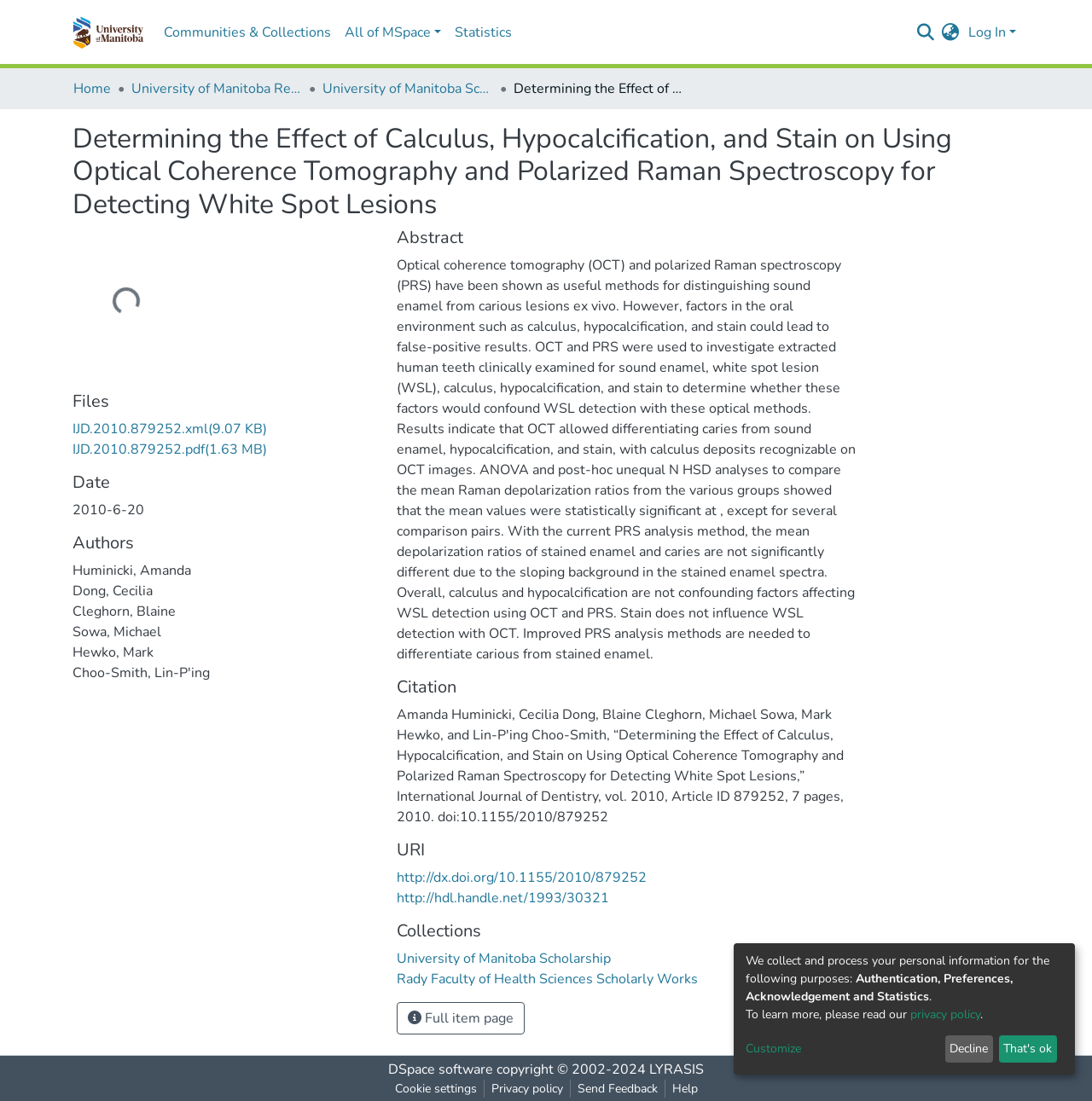Please look at the image and answer the question with a detailed explanation: What is the name of the repository?

I determined the answer by looking at the navigation bar at the top of the webpage, where I found a link with the text 'University of Manitoba Researchers'. This suggests that the repository is affiliated with the University of Manitoba and is specifically for researchers.